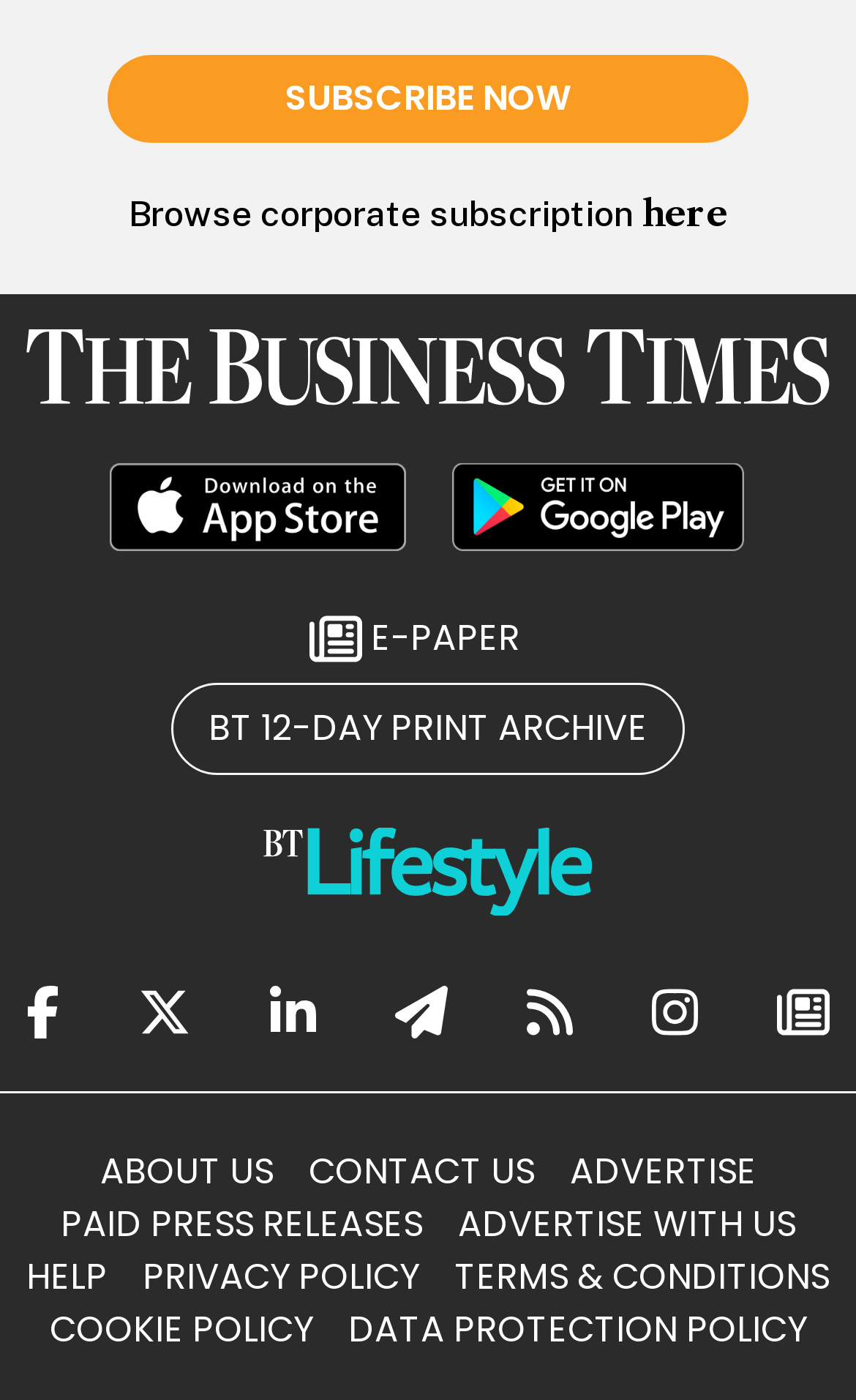Locate the bounding box of the user interface element based on this description: "help".

[0.01, 0.894, 0.146, 0.93]